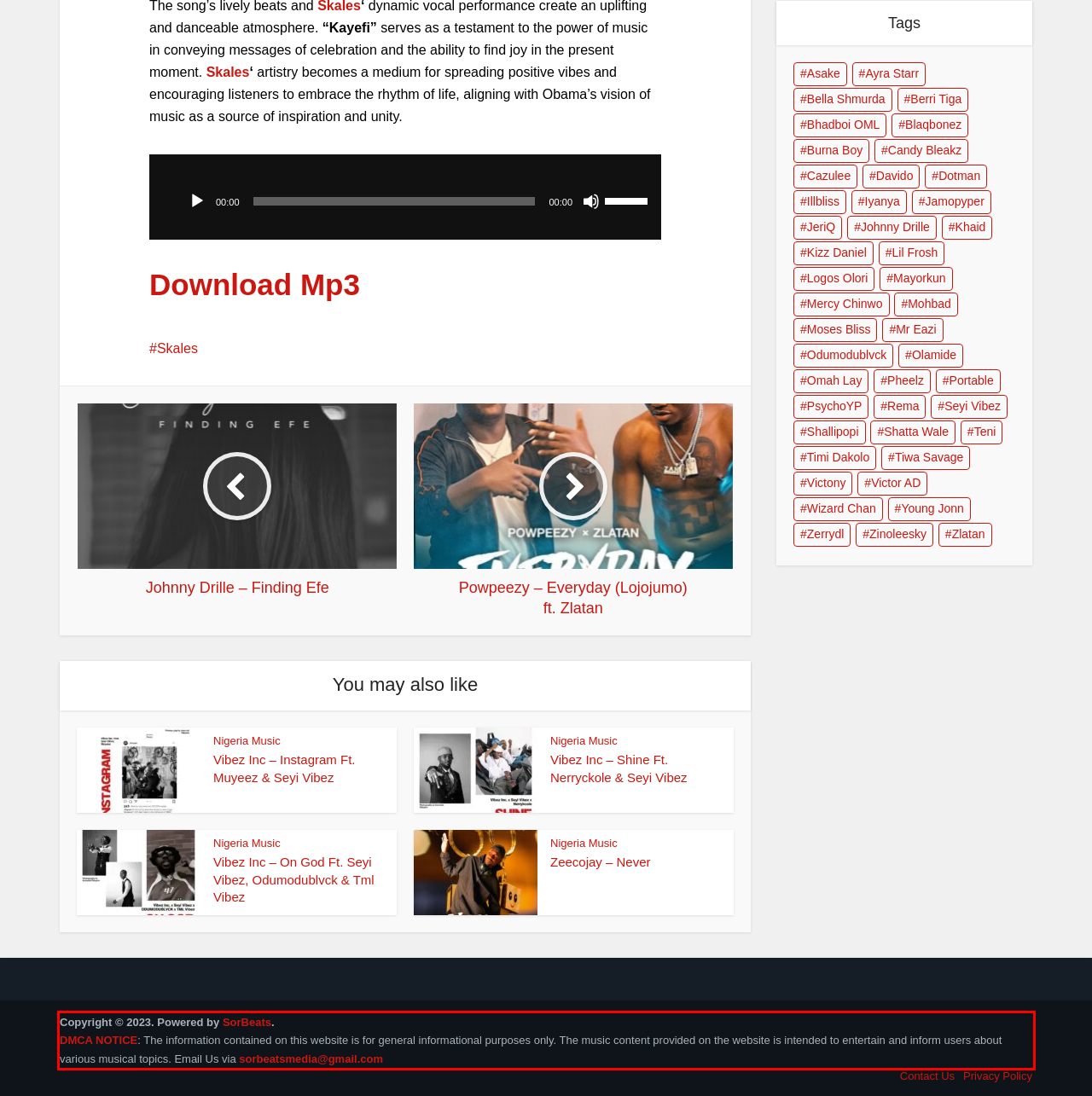You are provided with a screenshot of a webpage that includes a UI element enclosed in a red rectangle. Extract the text content inside this red rectangle.

Copyright © 2023. Powered by SorBeats. DMCA NOTICE: The information contained on this website is for general informational purposes only. The music content provided on the website is intended to entertain and inform users about various musical topics. Email Us via sorbeatsmedia@gmail.com